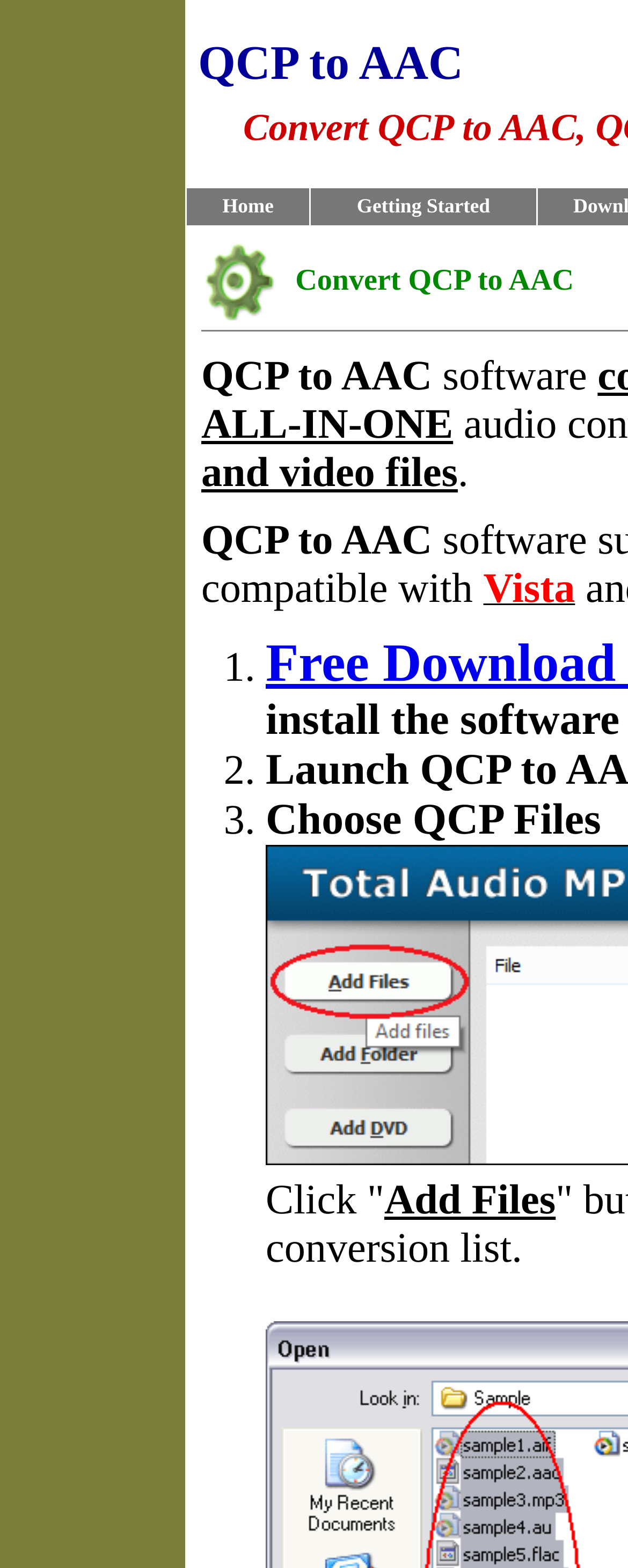Can you identify and provide the main heading of the webpage?

QCP to AAC